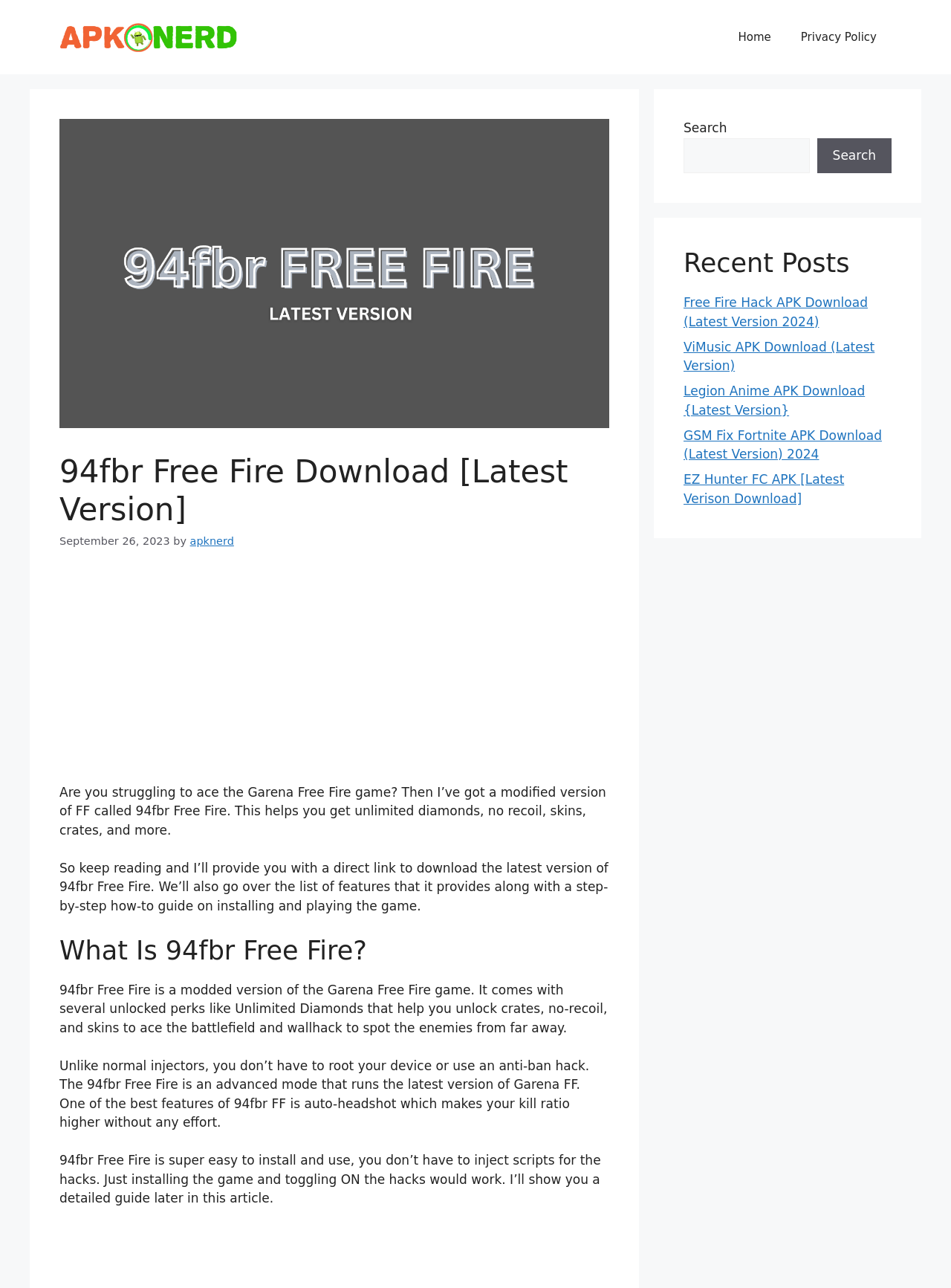Provide the bounding box coordinates of the section that needs to be clicked to accomplish the following instruction: "Click the 'Home' link."

[0.761, 0.012, 0.826, 0.046]